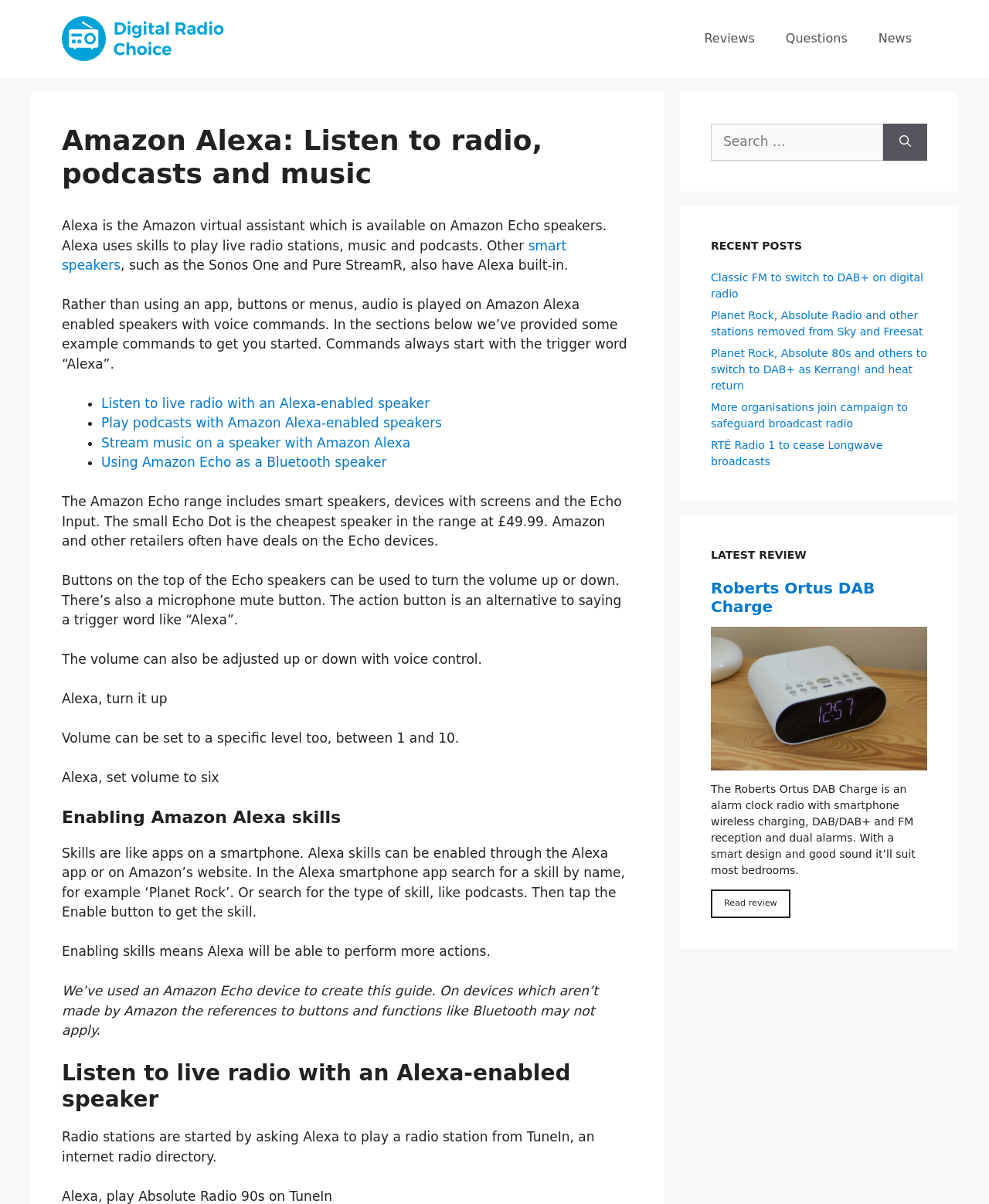Please locate the bounding box coordinates of the region I need to click to follow this instruction: "Learn about Hope- Organ Donation".

None